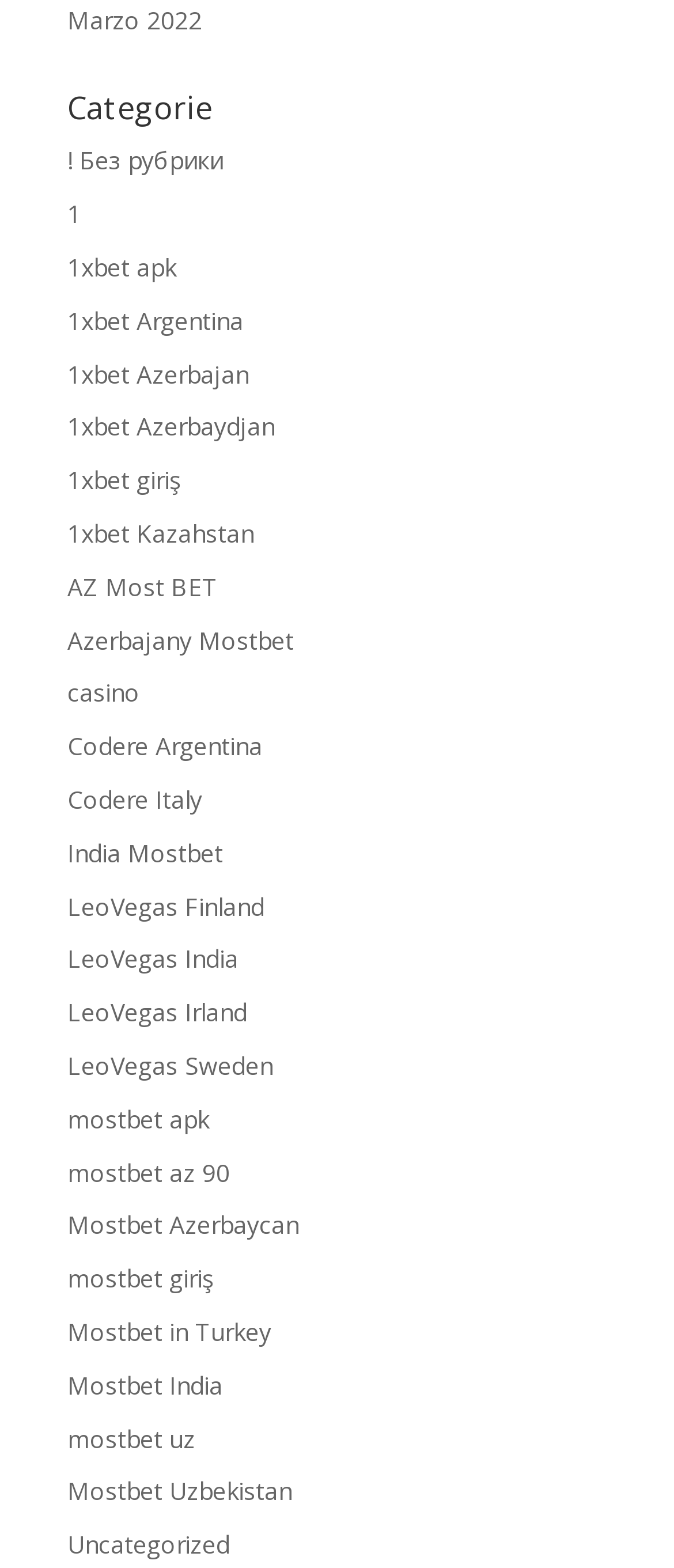Please give the bounding box coordinates of the area that should be clicked to fulfill the following instruction: "View the 'Mostbet Azerbaycan' page". The coordinates should be in the format of four float numbers from 0 to 1, i.e., [left, top, right, bottom].

[0.1, 0.771, 0.444, 0.792]